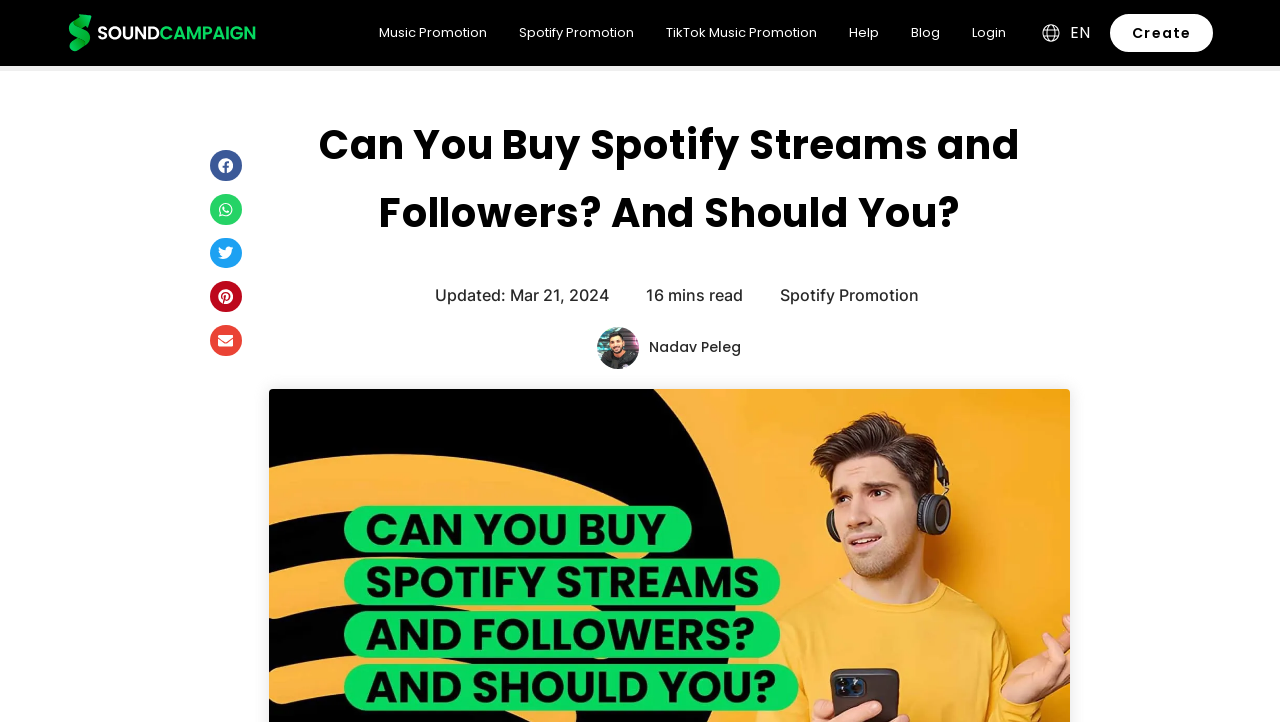Find and specify the bounding box coordinates that correspond to the clickable region for the instruction: "Share on facebook".

[0.164, 0.208, 0.189, 0.25]